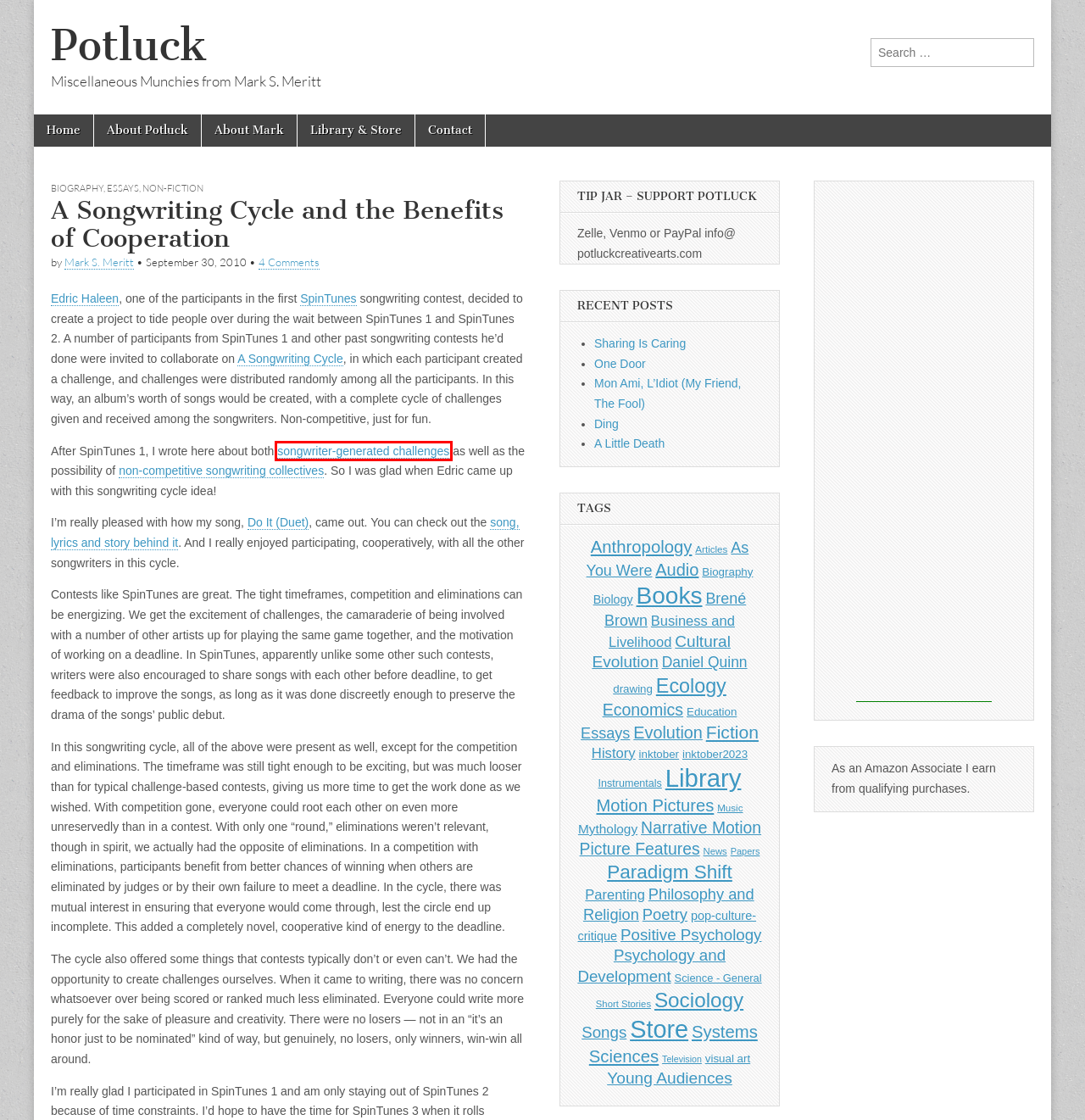Analyze the webpage screenshot with a red bounding box highlighting a UI element. Select the description that best matches the new webpage after clicking the highlighted element. Here are the options:
A. Audio – Potluck
B. Parenting – Potluck
C. inktober – Potluck
D. Philosophy and Religion – Potluck
E. Thoughts on Songwriting Contests – Potluck
F. Poetry – Potluck
G. Anthropology – Potluck
H. One Door – Potluck

E